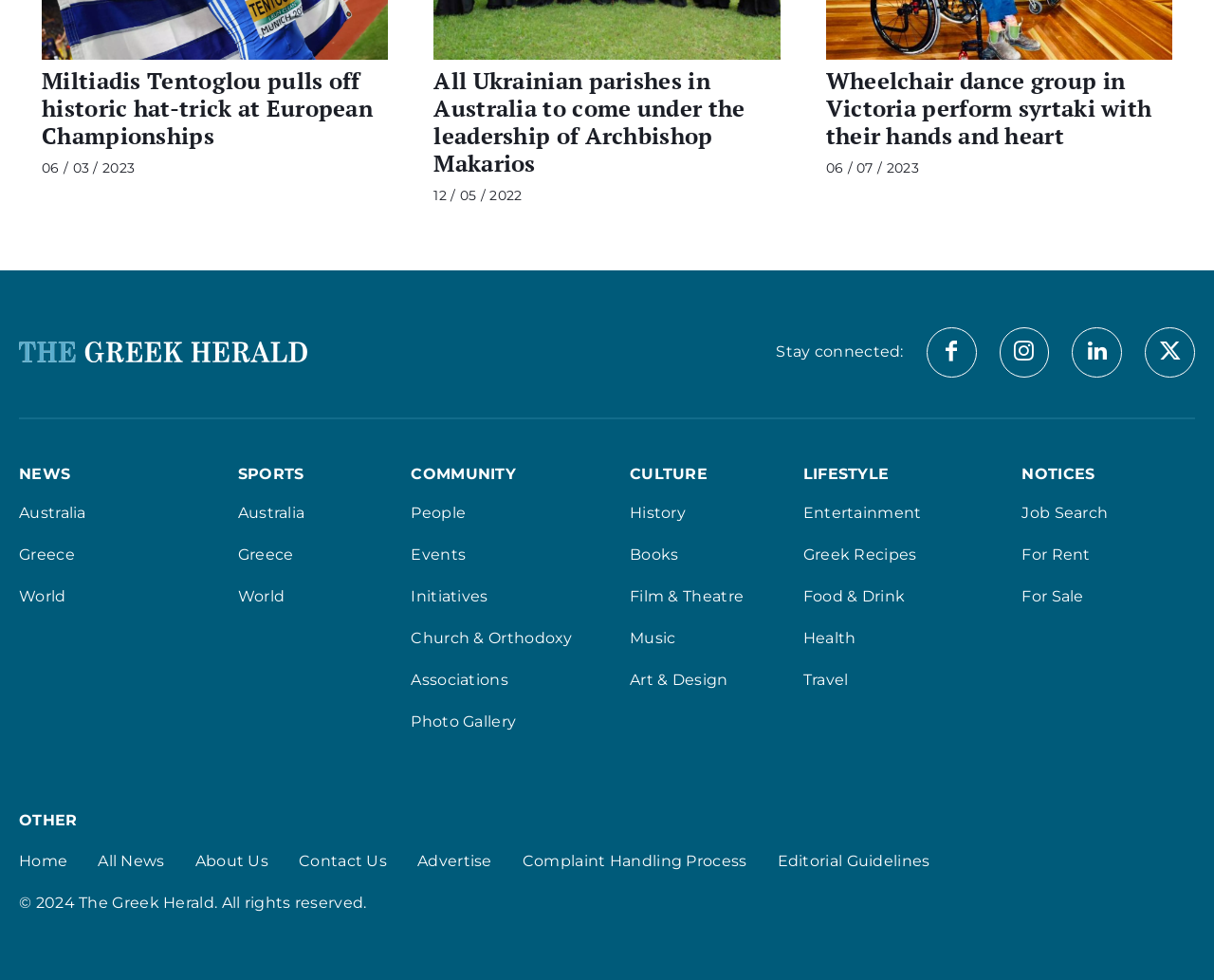Based on the element description: "Complaint Handling Process", identify the UI element and provide its bounding box coordinates. Use four float numbers between 0 and 1, [left, top, right, bottom].

[0.43, 0.867, 0.615, 0.891]